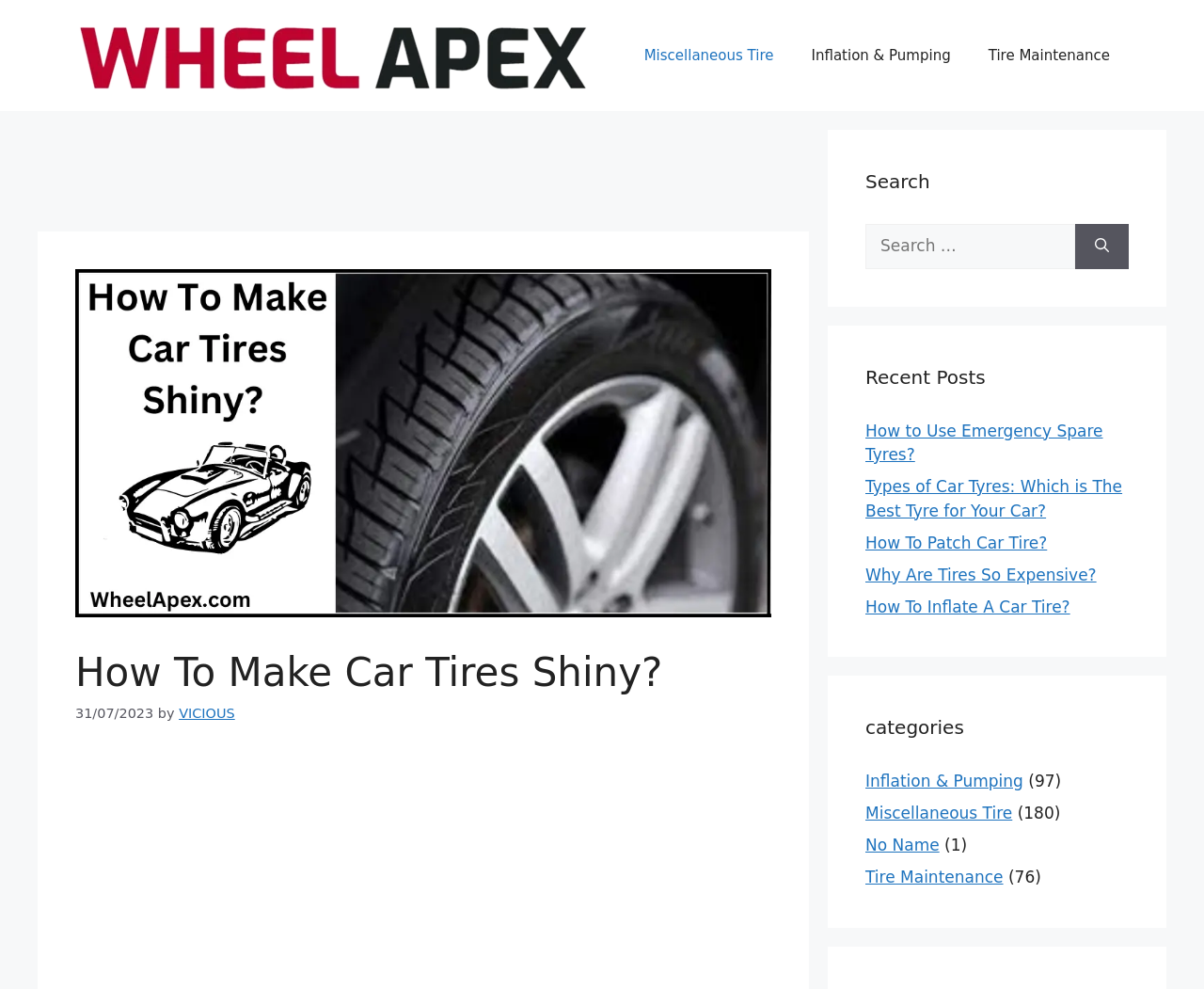Refer to the screenshot and give an in-depth answer to this question: What is the date of the article?

The date of the article can be found in the header section, where it is written '31/07/2023' next to the author's name 'VICIOUS'.